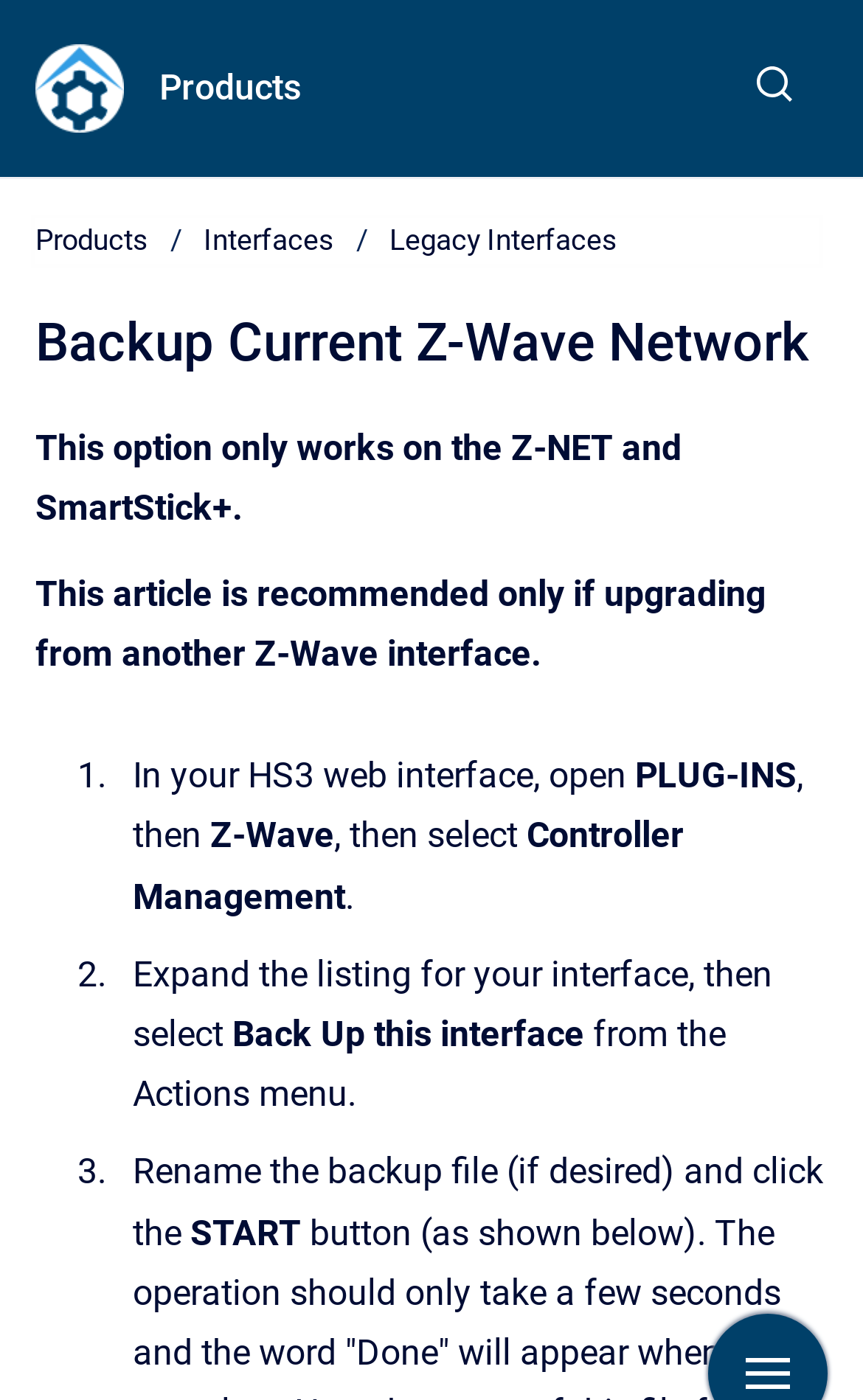What type of device is required for this option?
Using the screenshot, give a one-word or short phrase answer.

Z-NET and SmartStick+